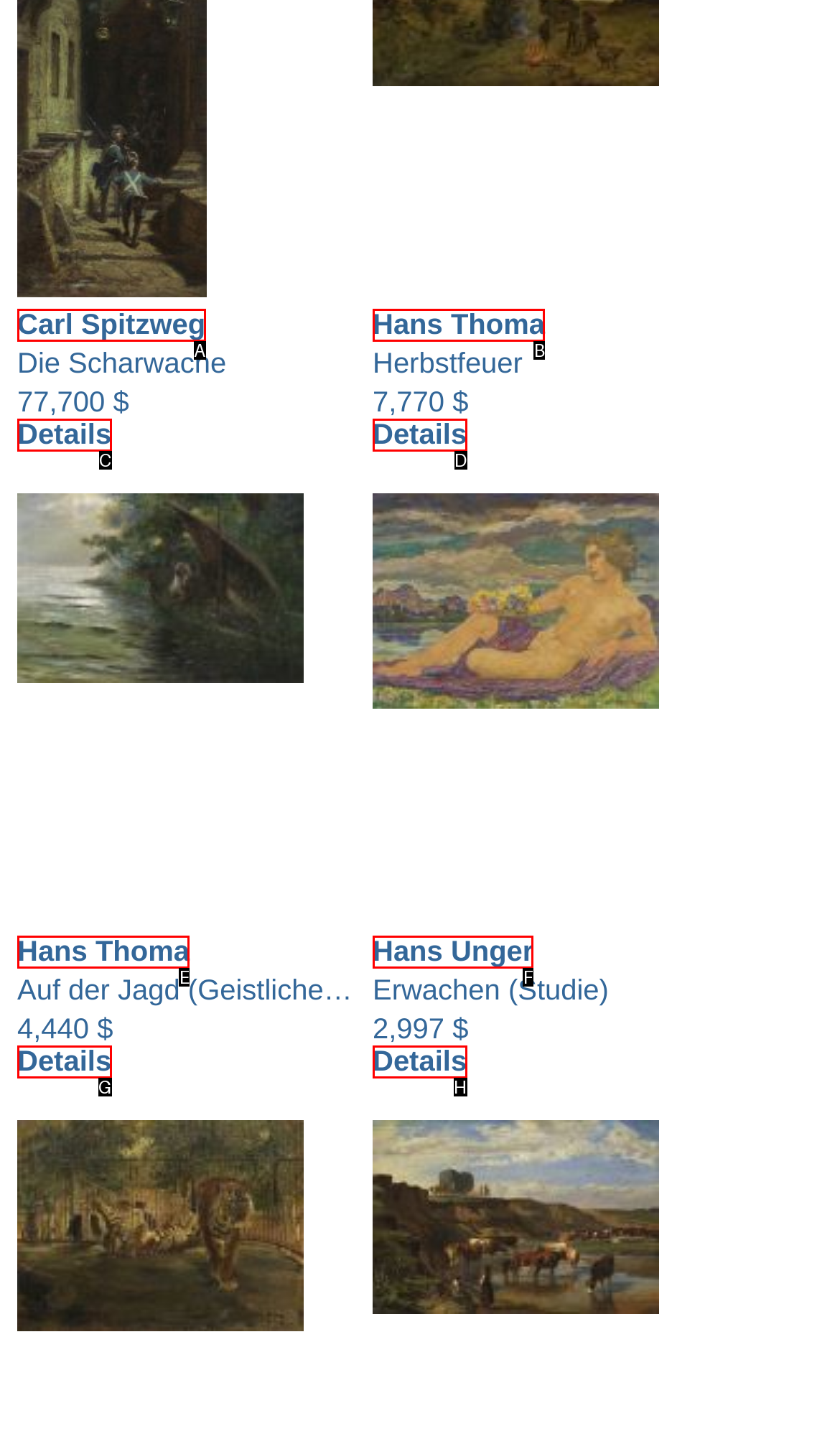Decide which letter you need to select to fulfill the task: View details of Hans Unger
Answer with the letter that matches the correct option directly.

F